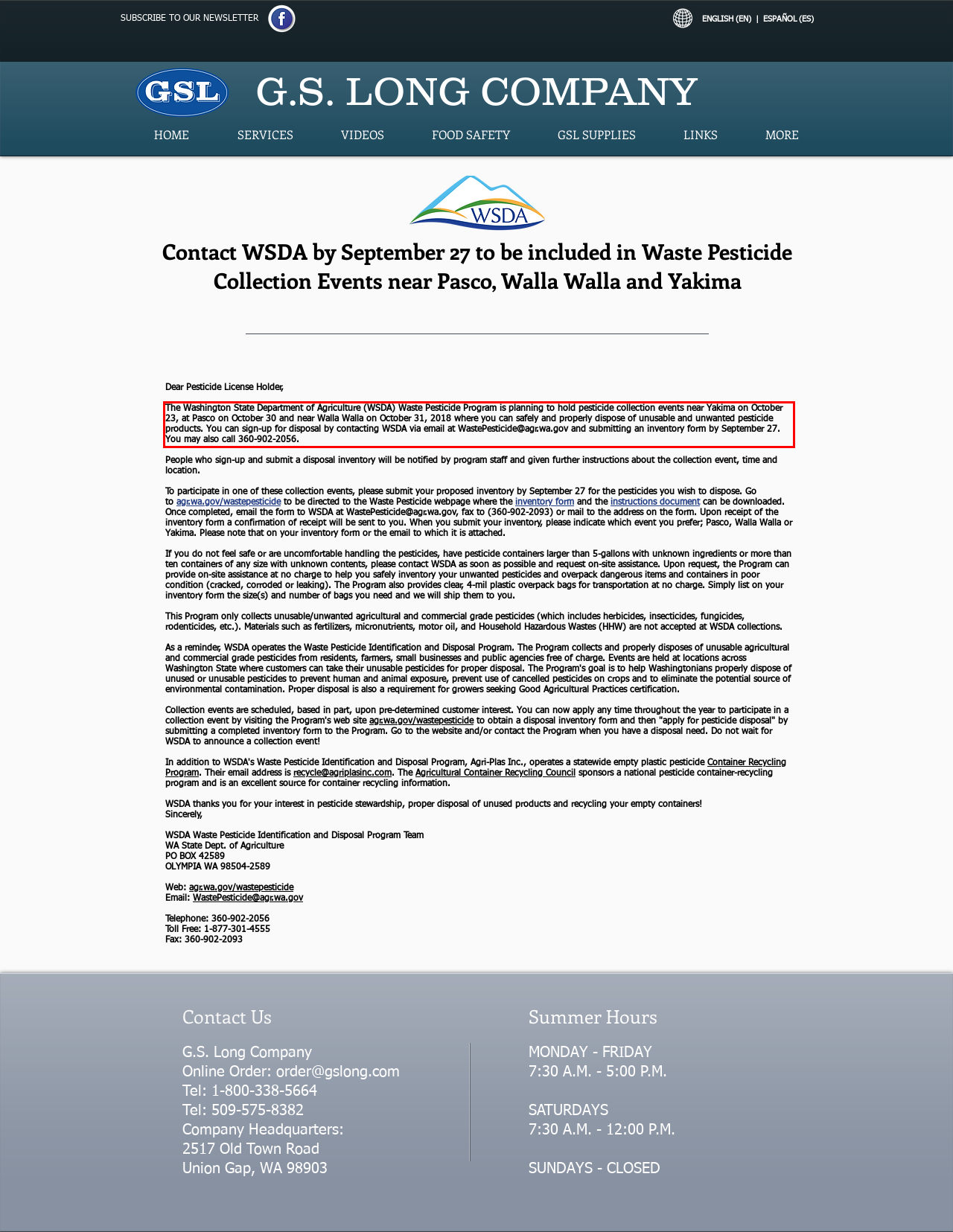The screenshot provided shows a webpage with a red bounding box. Apply OCR to the text within this red bounding box and provide the extracted content.

The Washington State Department of Agriculture (WSDA) Waste Pesticide Program is planning to hold pesticide collection events near Yakima on October 23, at Pasco on October 30 and near Walla Walla on October 31, 2018 where you can safely and properly dispose of unusable and unwanted pesticide products. You can sign-up for disposal by contacting WSDA via email at WastePesticide@agr.wa.gov and submitting an inventory form by September 27. You may also call 360-902-2056.